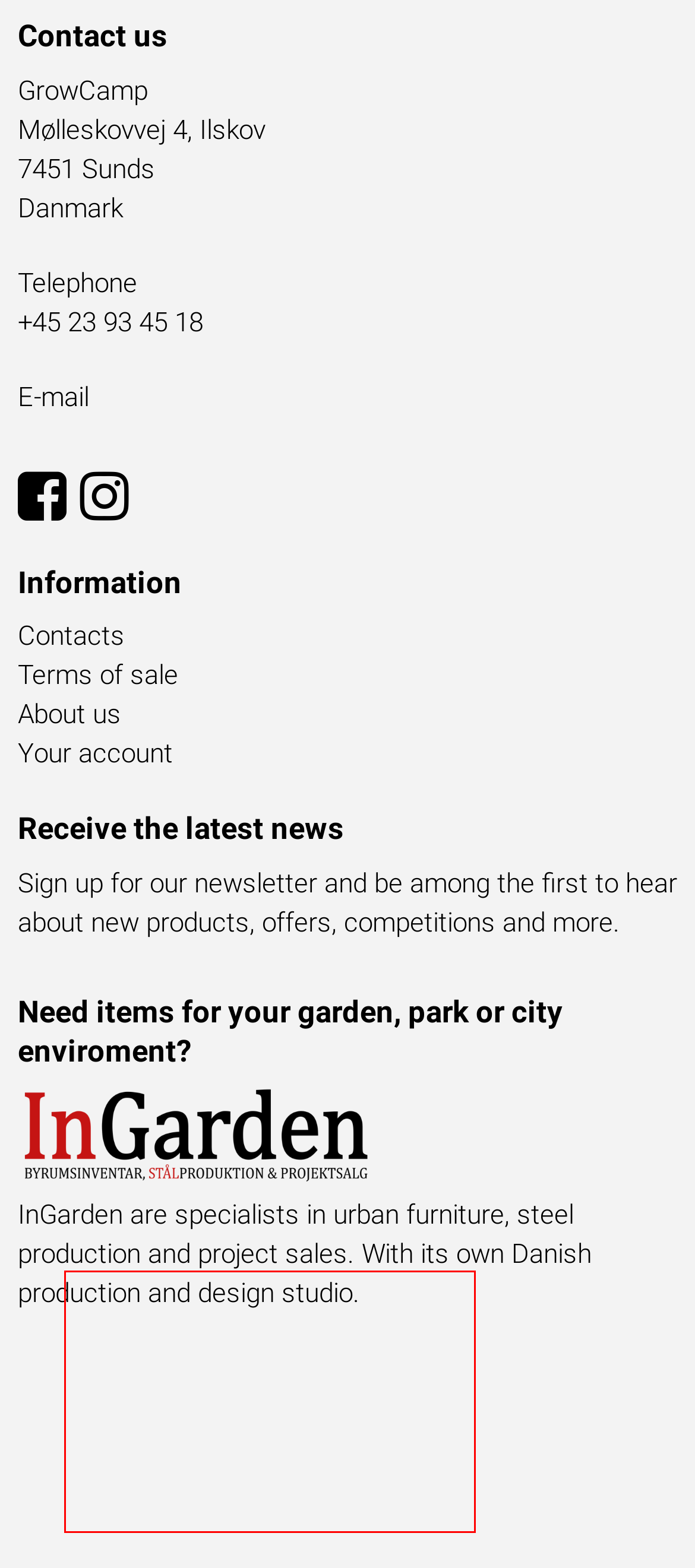You have a webpage screenshot with a red rectangle surrounding a UI element. Extract the text content from within this red bounding box.

Used for targeting purposes to build a profile of the visitor's interests in order to show relevant and personalised Google advertising.